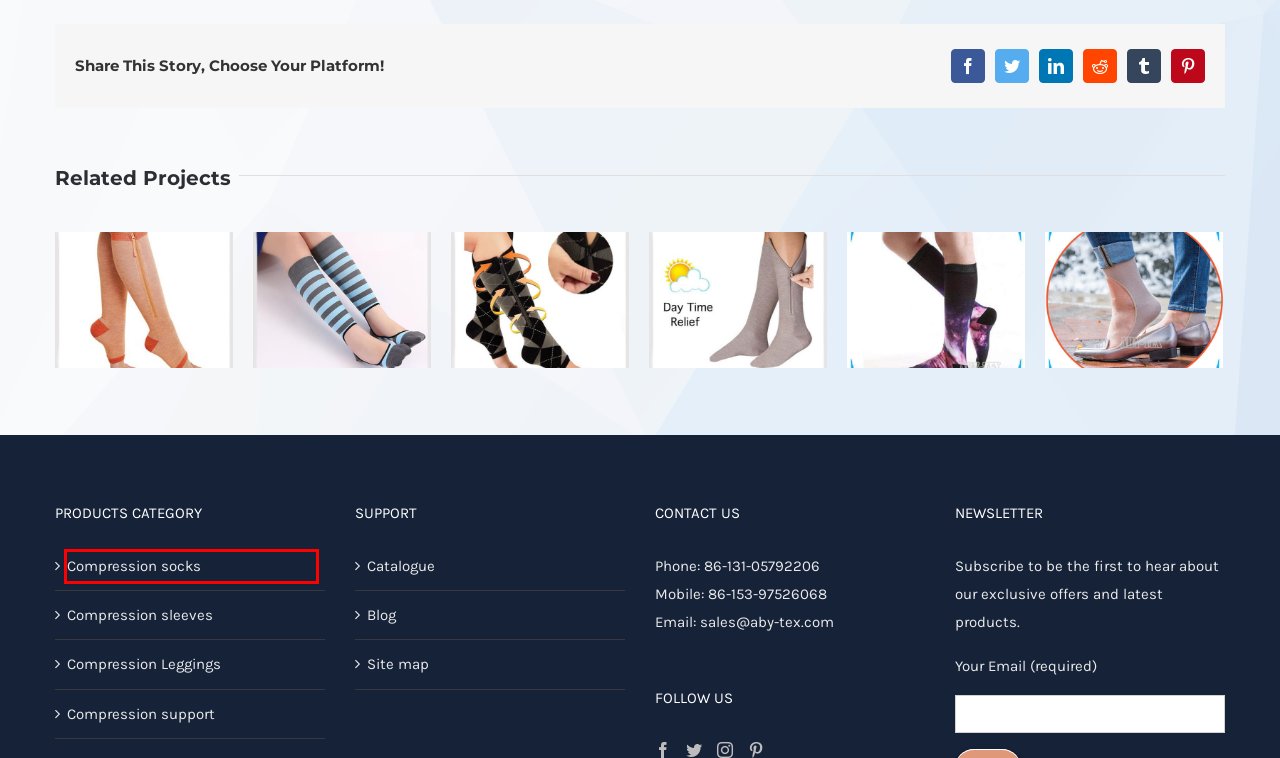You are presented with a screenshot of a webpage containing a red bounding box around a particular UI element. Select the best webpage description that matches the new webpage after clicking the element within the bounding box. Here are the candidates:
A. Knee high no show socks liner
B. Compression sleeves sepsitename%%
C. Blog sepsitename%%
D. Women's graduated compression socks sepsitename%%
E. supports and braces
F. Closed toe zippered compression stockings sepsitename%%
G. graduated compression socks
H. Catalogue sepsitename%%

G